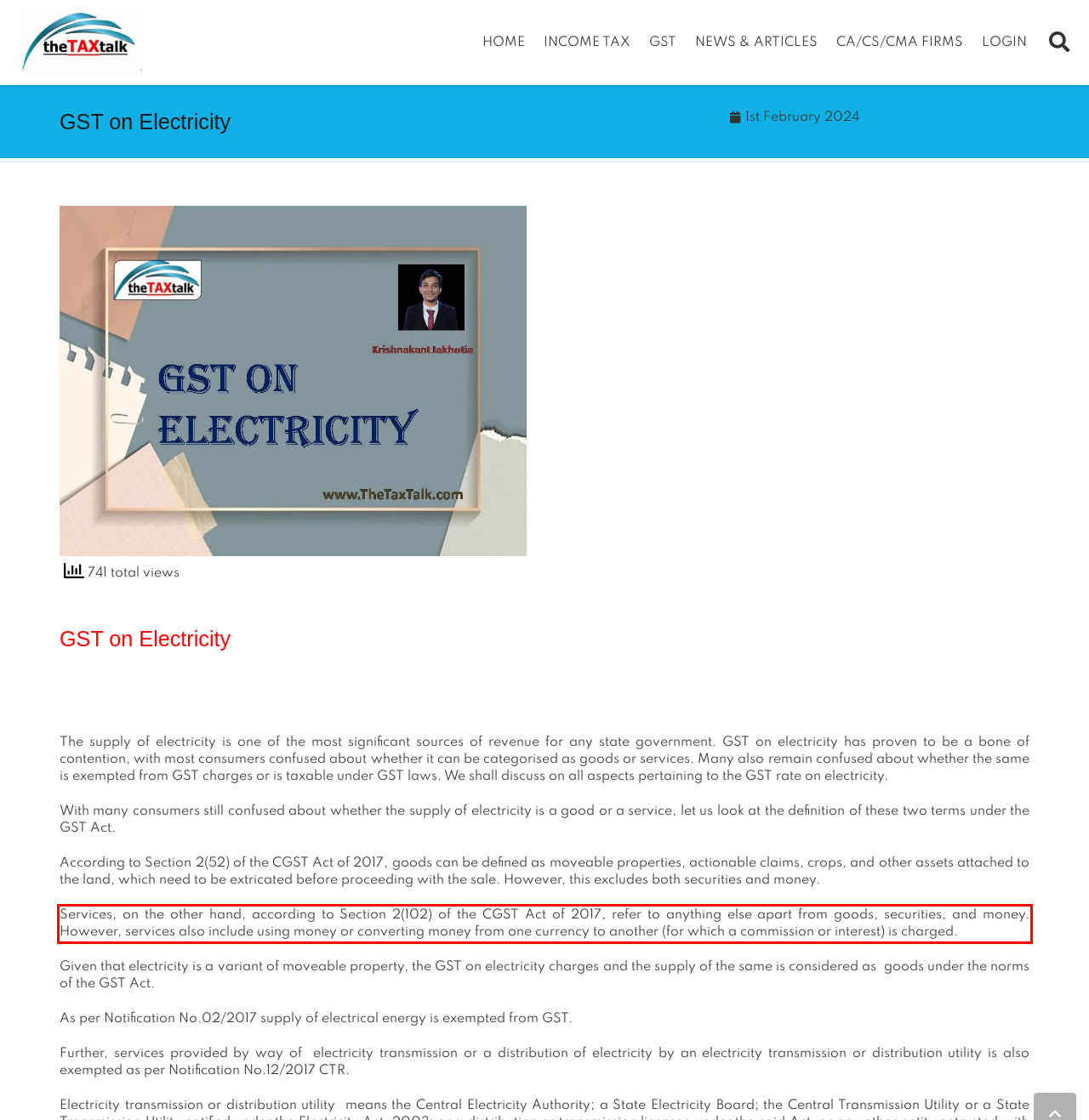Analyze the webpage screenshot and use OCR to recognize the text content in the red bounding box.

Services, on the other hand, according to Section 2(102) of the CGST Act of 2017, refer to anything else apart from goods, securities, and money. However, services also include using money or converting money from one currency to another (for which a commission or interest) is charged.